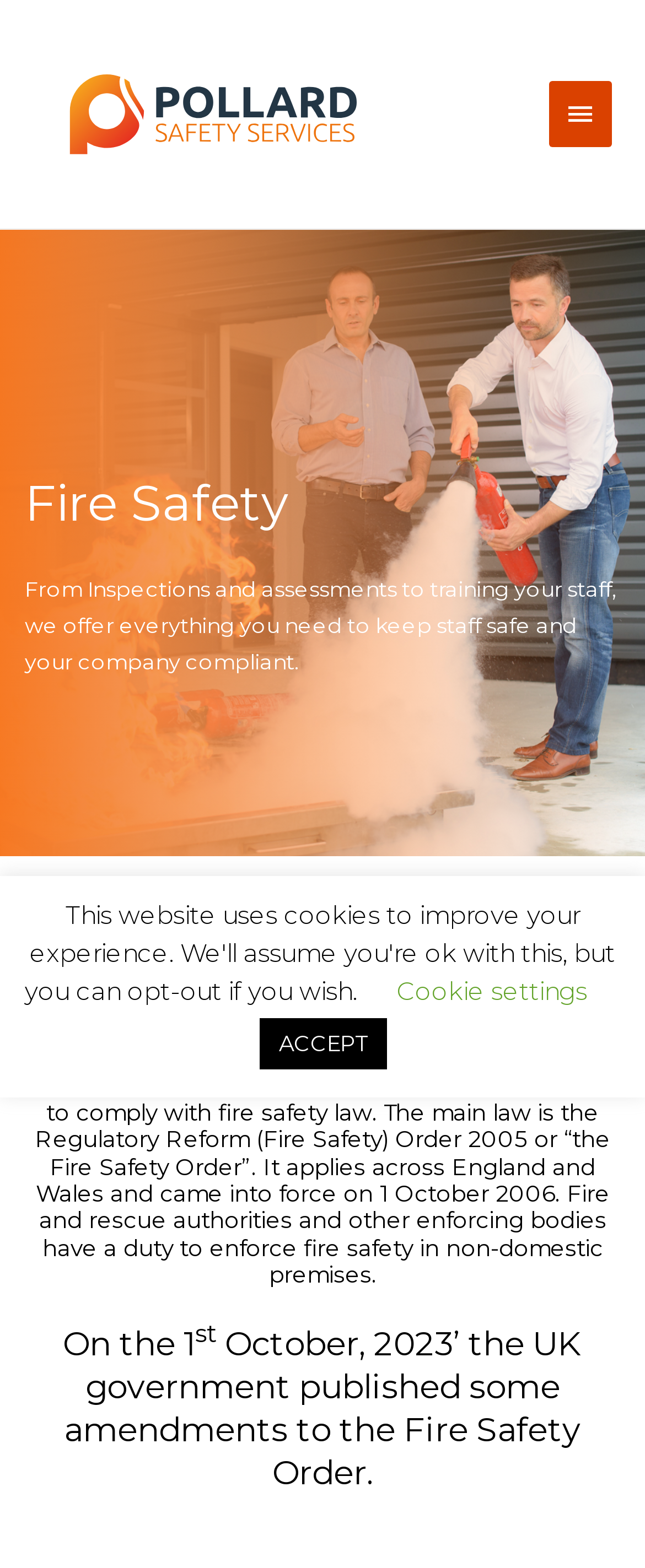Based on the image, please elaborate on the answer to the following question:
What is the purpose of the training mentioned on the webpage?

According to the webpage, the training is offered to keep staff safe and the company compliant with fire safety law, which is the main purpose of the training mentioned on the webpage.